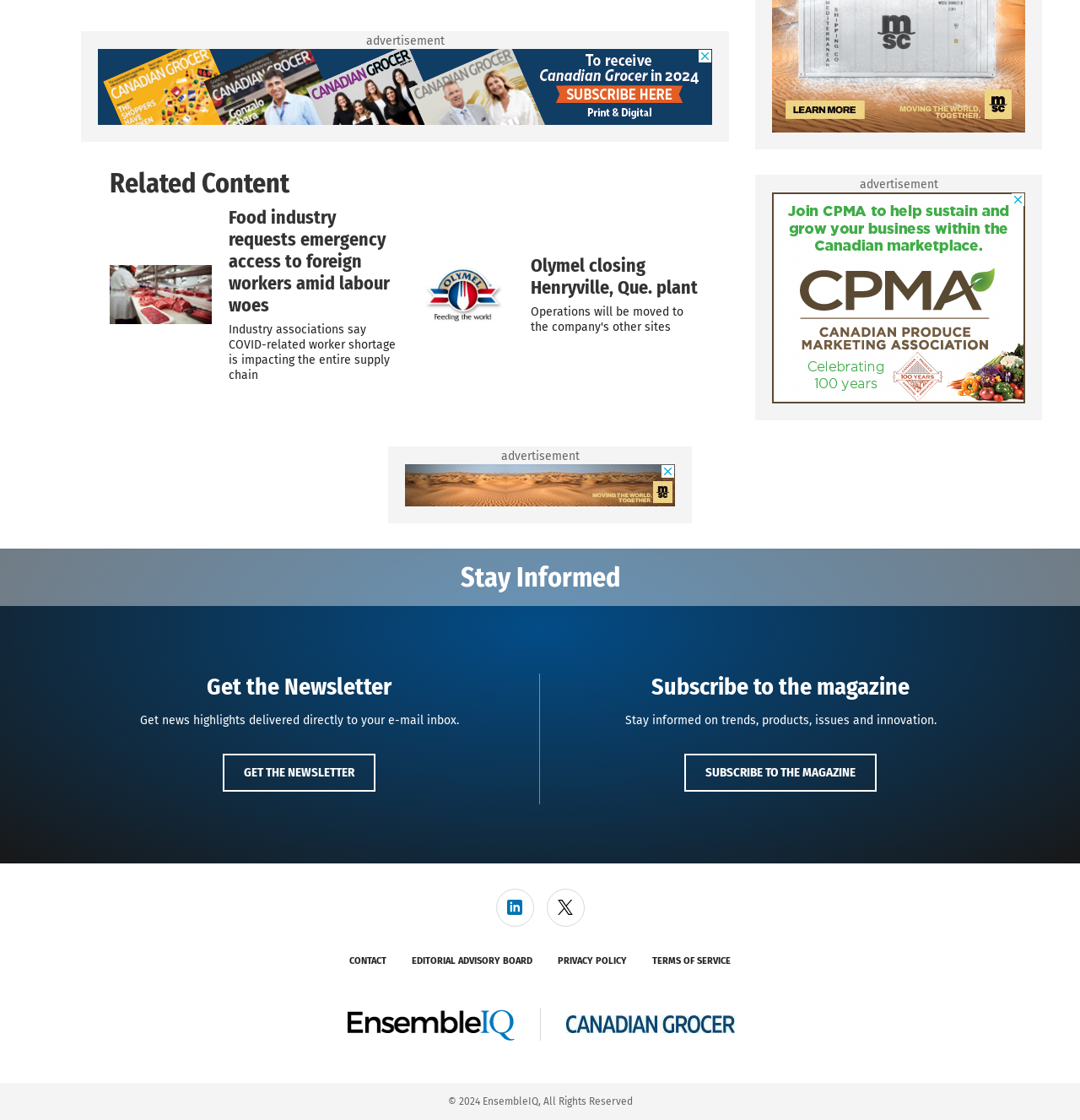What is the copyright year of the webpage?
Using the information from the image, give a concise answer in one word or a short phrase.

2024